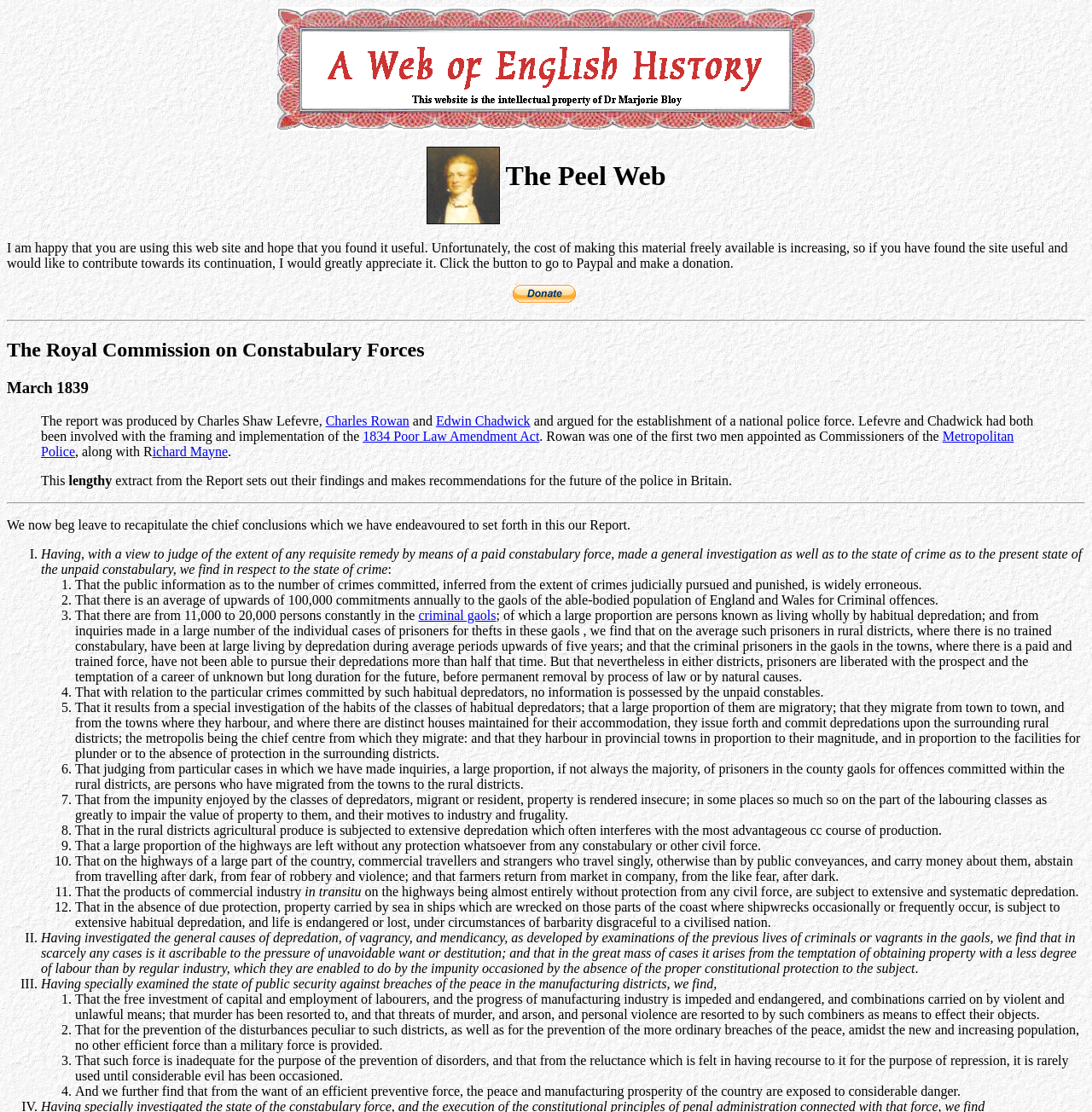Determine the bounding box coordinates of the target area to click to execute the following instruction: "Read about the Royal Commission on Constabulary Forces."

[0.006, 0.304, 0.994, 0.325]